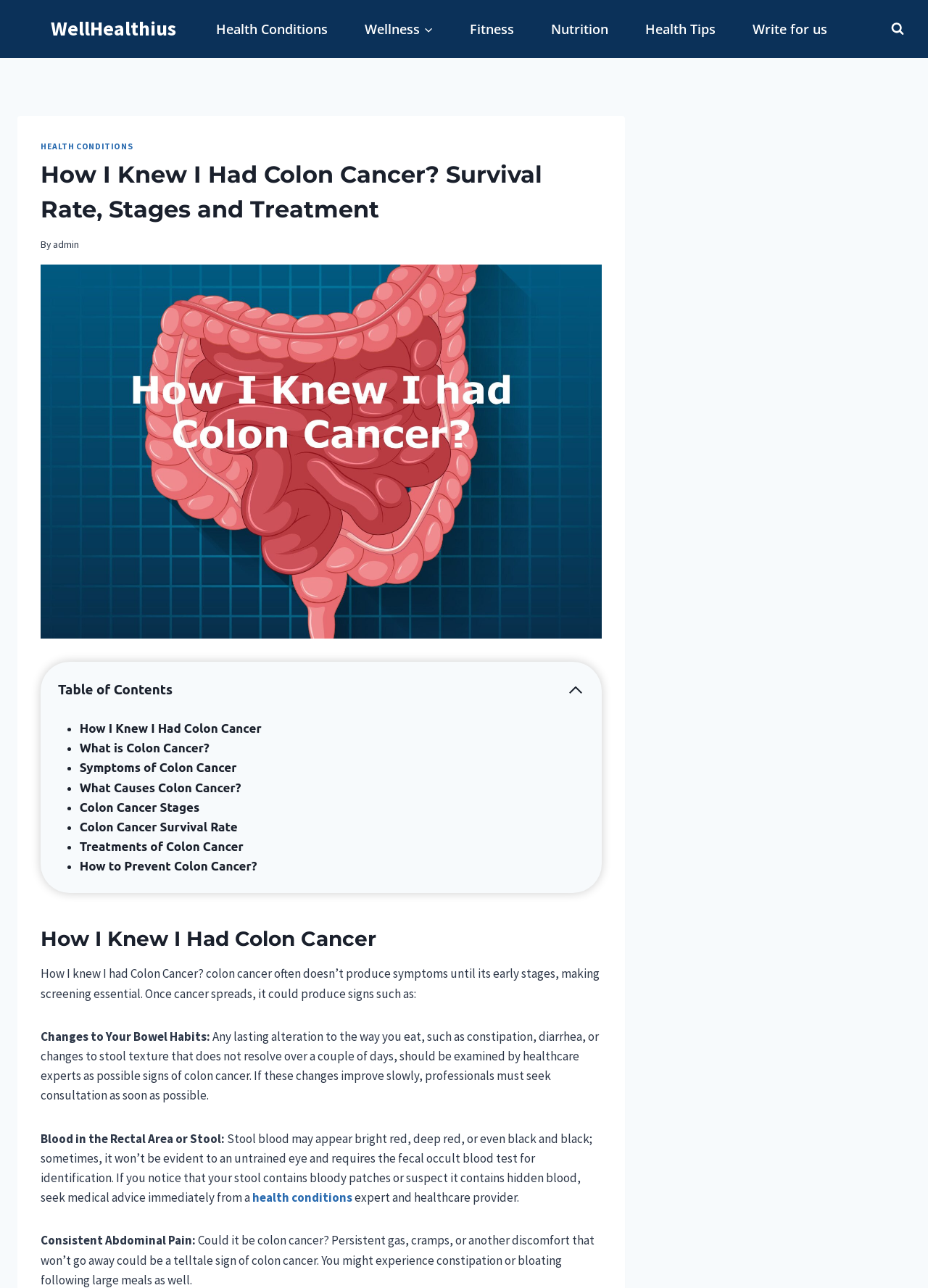Using the element description provided, determine the bounding box coordinates in the format (top-left x, top-left y, bottom-right x, bottom-right y). Ensure that all values are floating point numbers between 0 and 1. Element description: How to Prevent Colon Cancer?

[0.086, 0.667, 0.277, 0.678]